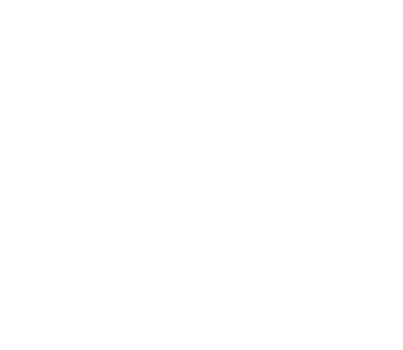Where is this type of graphic commonly used?
Provide a short answer using one word or a brief phrase based on the image.

Health articles